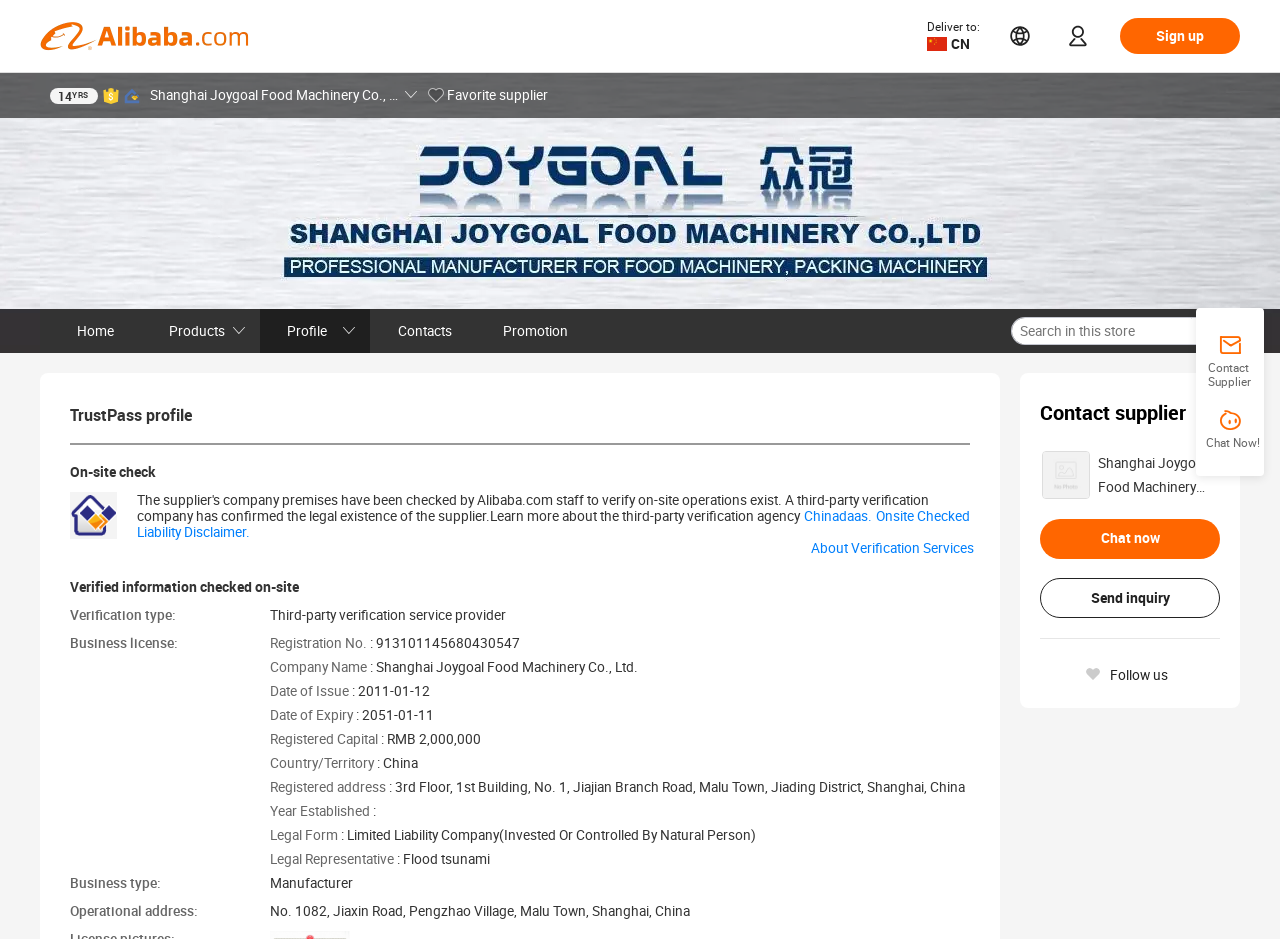How many years has the company been in business?
Use the image to give a comprehensive and detailed response to the question.

I found the number of years the company has been in business by looking at the link element on the webpage, which says '14 YRS'.